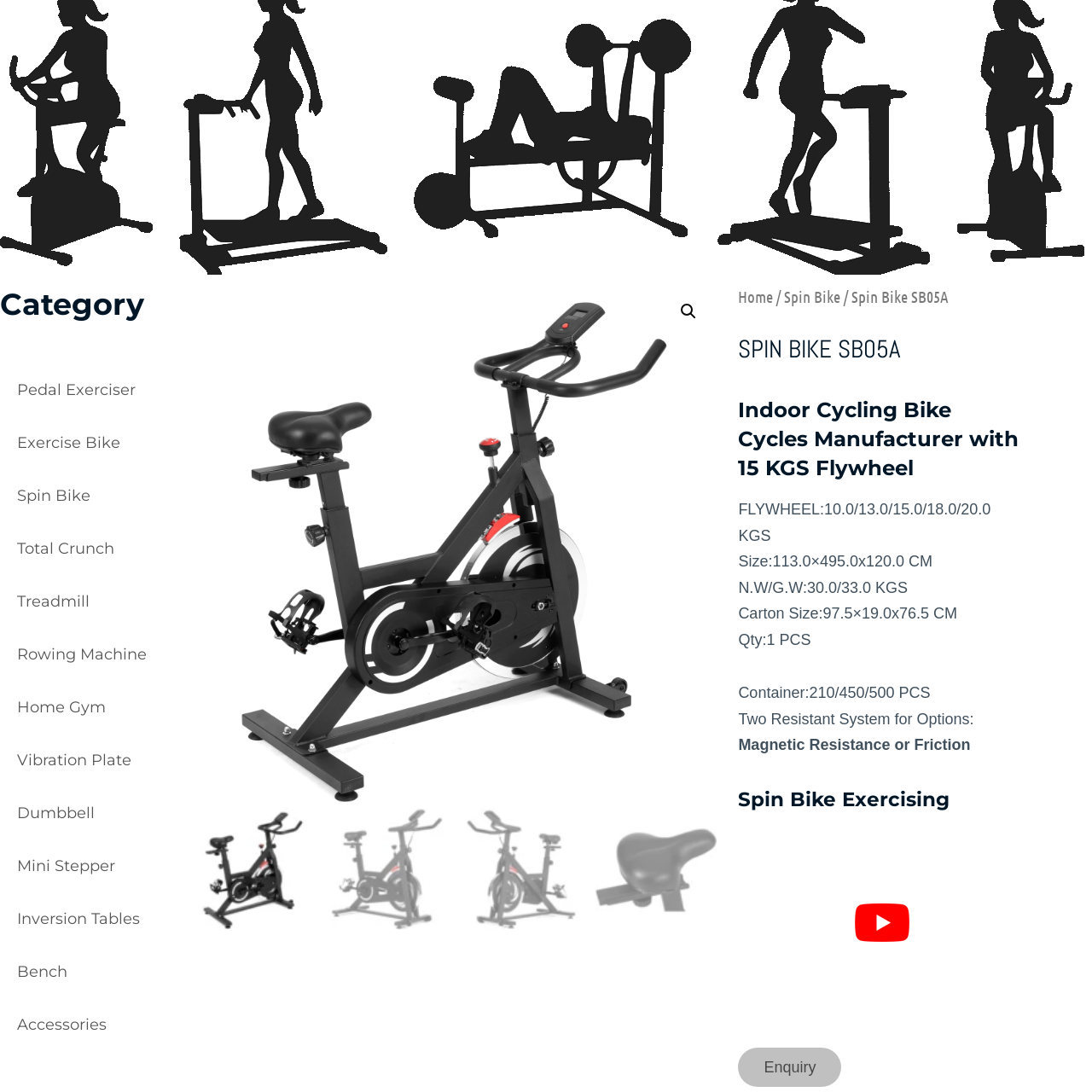What is the bike's frame made of?
Inspect the image indicated by the red outline and answer the question with a single word or short phrase.

Sturdy material